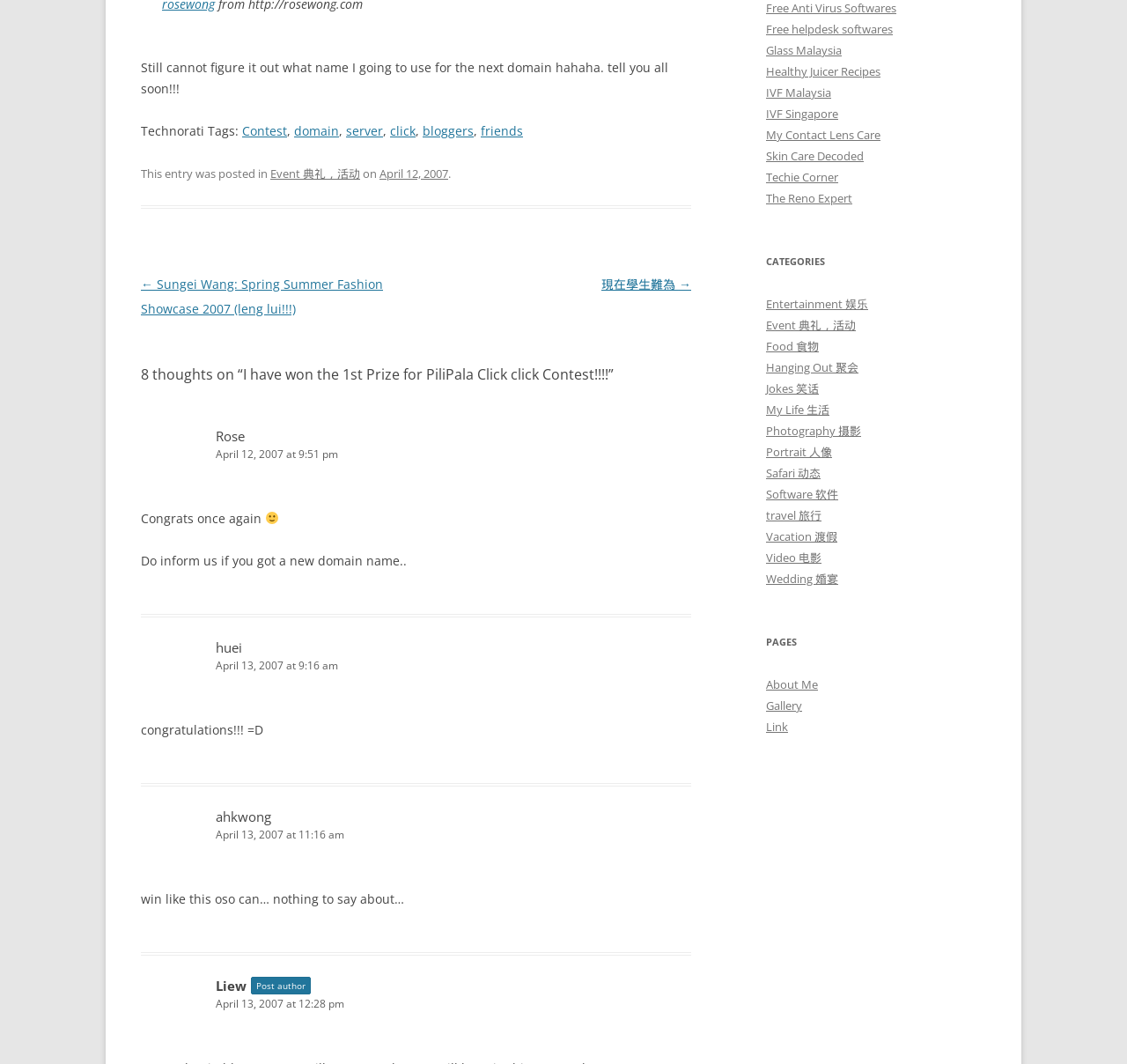Can you give a detailed response to the following question using the information from the image? What is the author of the first comment?

I found the first comment by looking at the article elements with the HeaderAsNonLandmark role. The first article element has a link with the text 'Rose', which I assume is the author of the comment.